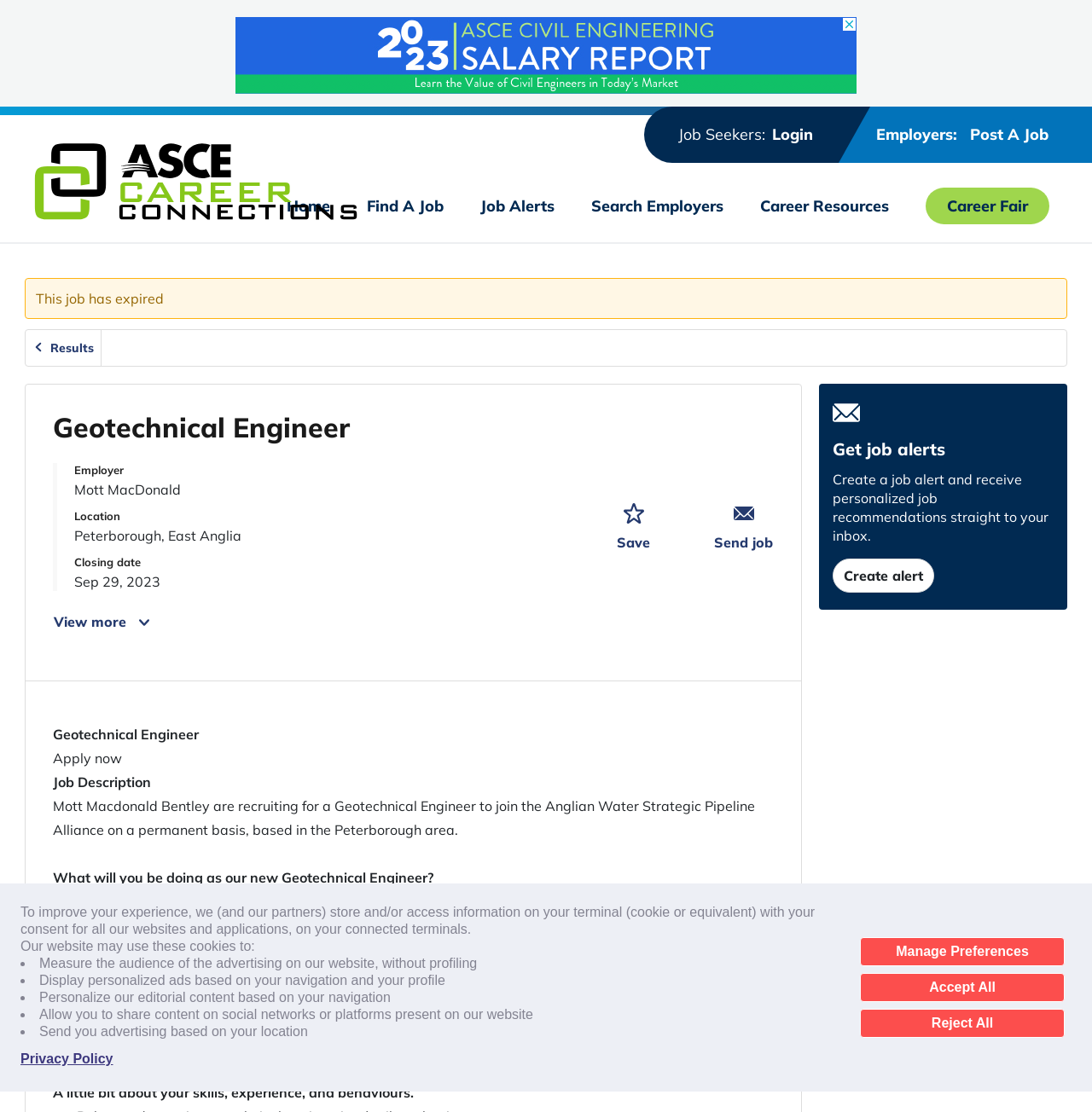Pinpoint the bounding box coordinates of the area that should be clicked to complete the following instruction: "Click the 'Create alert' link". The coordinates must be given as four float numbers between 0 and 1, i.e., [left, top, right, bottom].

[0.763, 0.502, 0.856, 0.533]